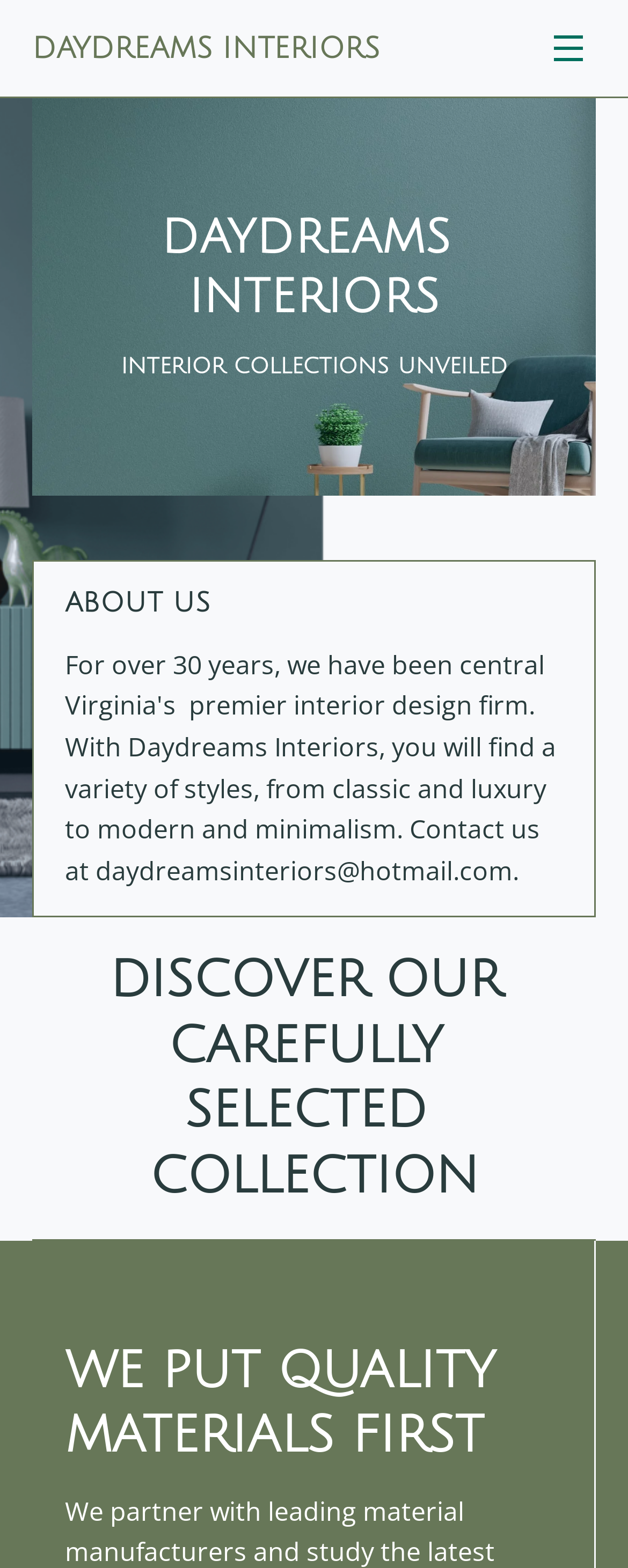Use a single word or phrase to answer the question:
What is the focus of the company's collections?

Quality materials